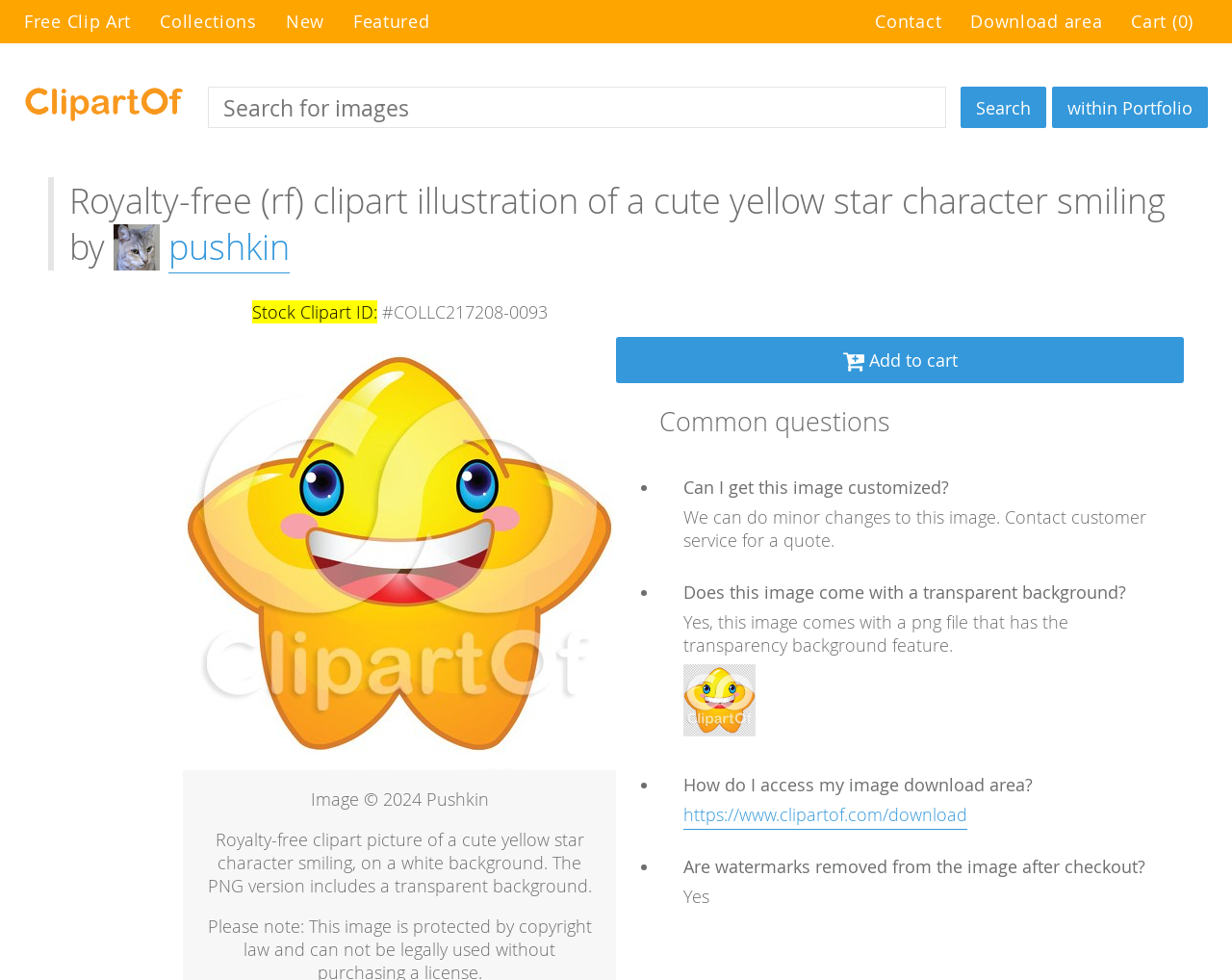Determine the bounding box coordinates of the clickable region to follow the instruction: "Search for images".

[0.169, 0.088, 0.768, 0.131]